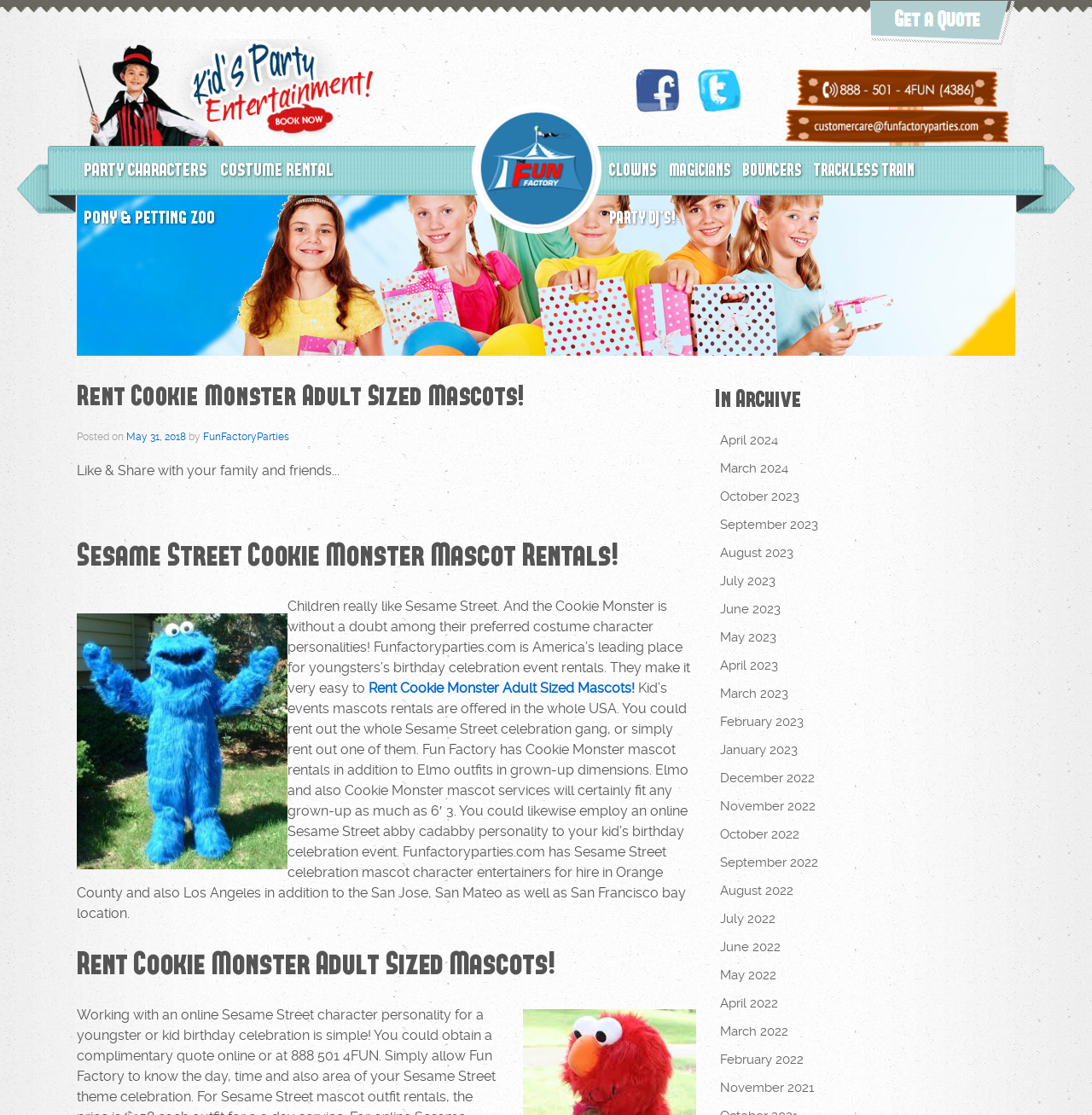Pinpoint the bounding box coordinates of the area that should be clicked to complete the following instruction: "Check archives for April 2024". The coordinates must be given as four float numbers between 0 and 1, i.e., [left, top, right, bottom].

[0.659, 0.383, 0.838, 0.408]